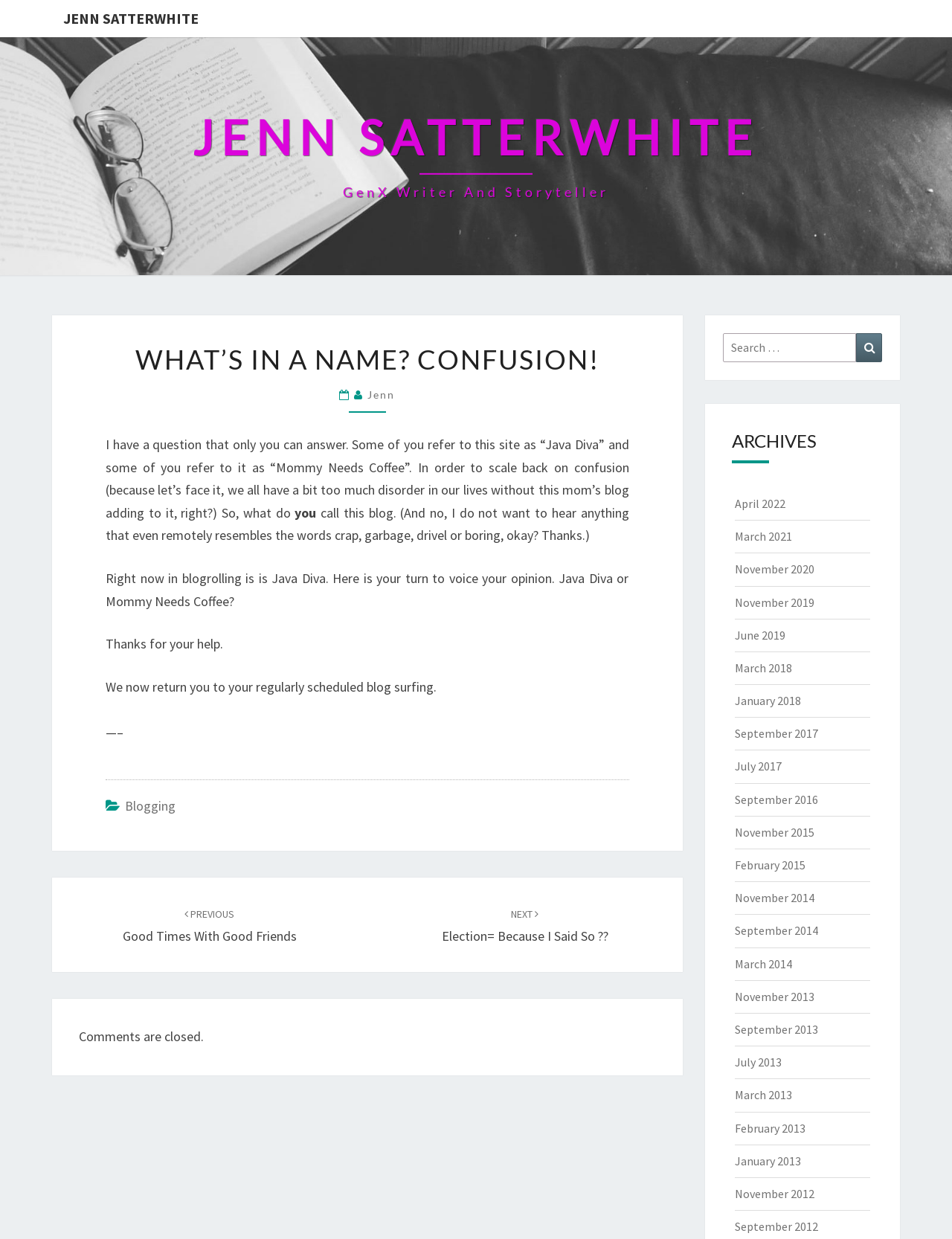Generate a comprehensive description of the webpage content.

This webpage is a blog post titled "What's in a name? Confusion!" by Jenn Satterwhite. At the top, there is a link to the author's name, "Jenn Satterwhite", which is also a heading. Below it, there is a main section that contains the blog post. The post starts with a header "WHAT'S IN A NAME? CONFUSION!" followed by a timestamp and the author's name. 

The blog post is a short article that asks readers for their opinion on what to call the blog, "Java Diva" or "Mommy Needs Coffee". The text is divided into several paragraphs, with a few sentences in each. The tone is informal and conversational. 

At the bottom of the main section, there is a footer with a horizontal separator line. Below the separator, there are links to categories like "Blogging". 

On the right side of the page, there is a section with links to previous and next posts, titled "Post navigation". Below it, there is a notice that comments are closed. 

Further down, there is a search bar with a button and a label "Search for:". 

The page also has an "ARCHIVES" section with links to posts from different months and years, ranging from 2012 to 2022.